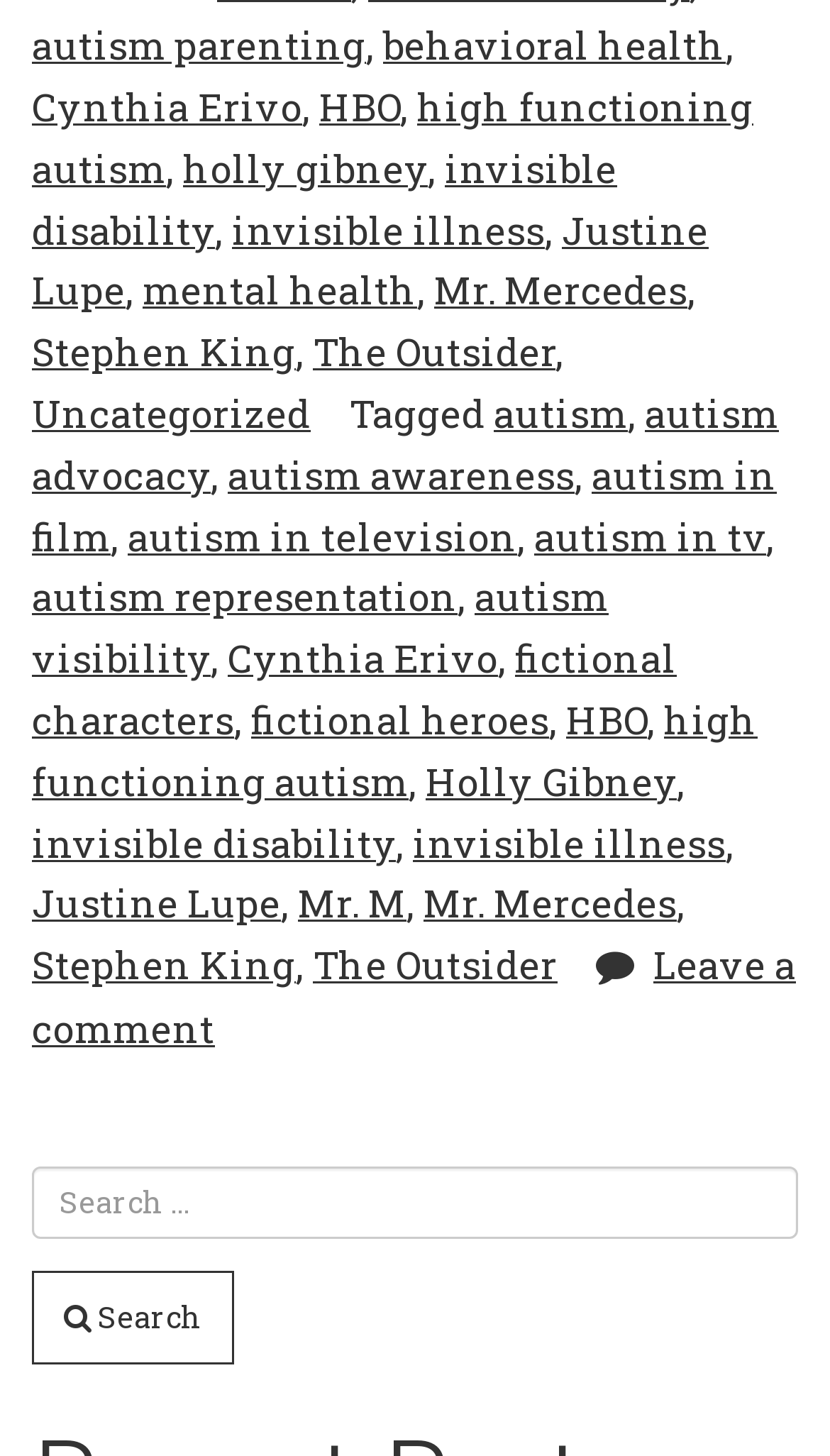Is there a search bar on the webpage?
Answer the question in a detailed and comprehensive manner.

I found a search bar on the webpage which is a textbox element with a placeholder 'Search …' and a bounding box of [0.038, 0.801, 0.962, 0.851].